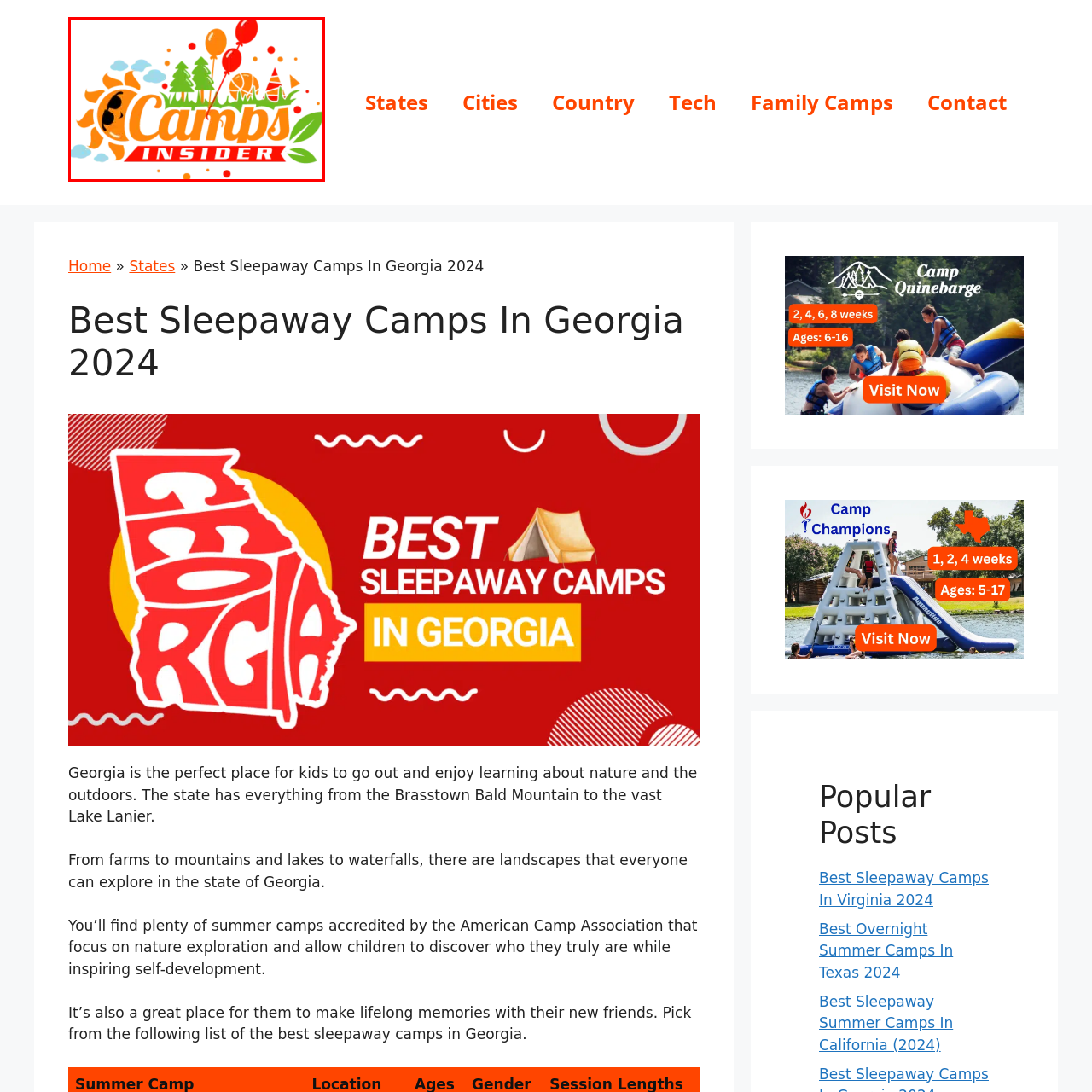Check the content in the red bounding box and reply to the question using a single word or phrase:
What is the symbol on the left of the logo?

A cheerful sun